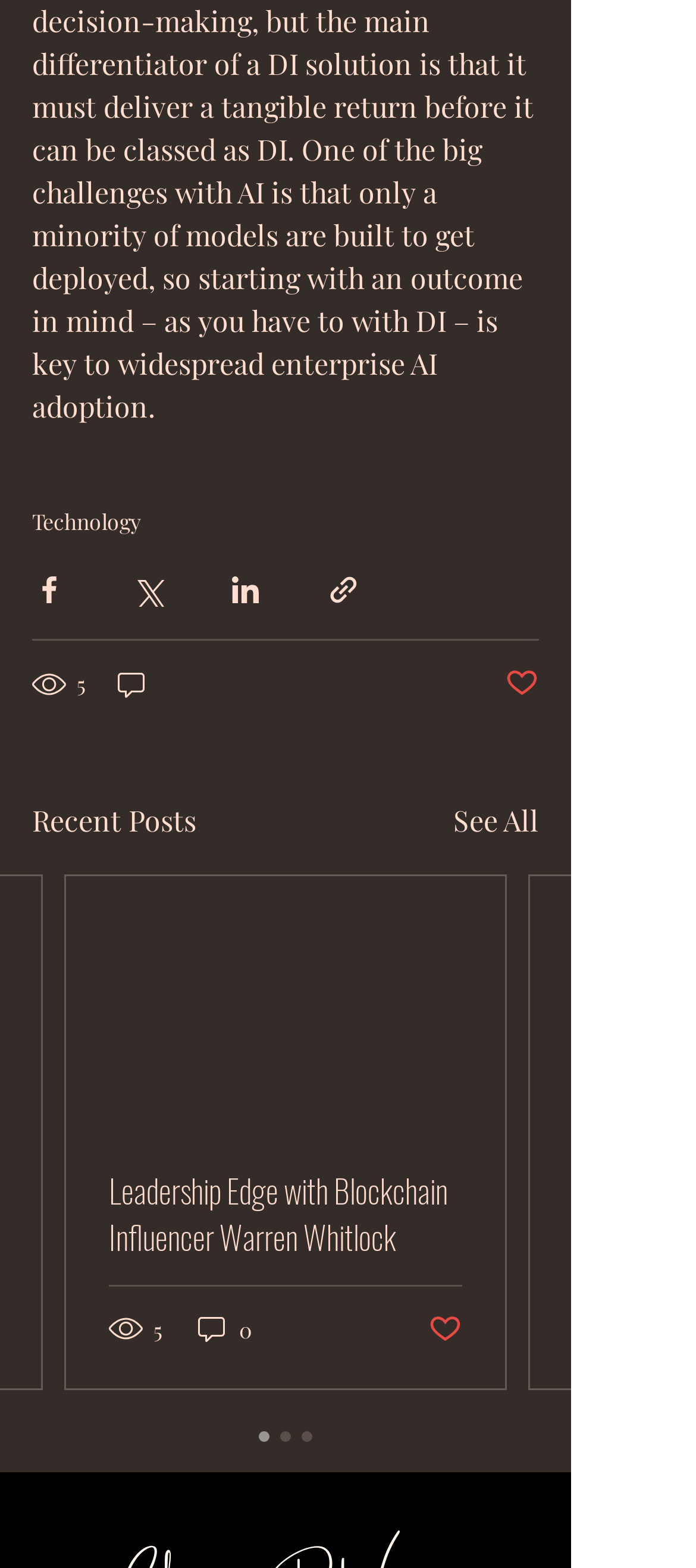Is the first post marked as liked?
Please answer the question with a detailed and comprehensive explanation.

I examined the first post and found a button labeled 'Post not marked as liked', which suggests that the post is not marked as liked.